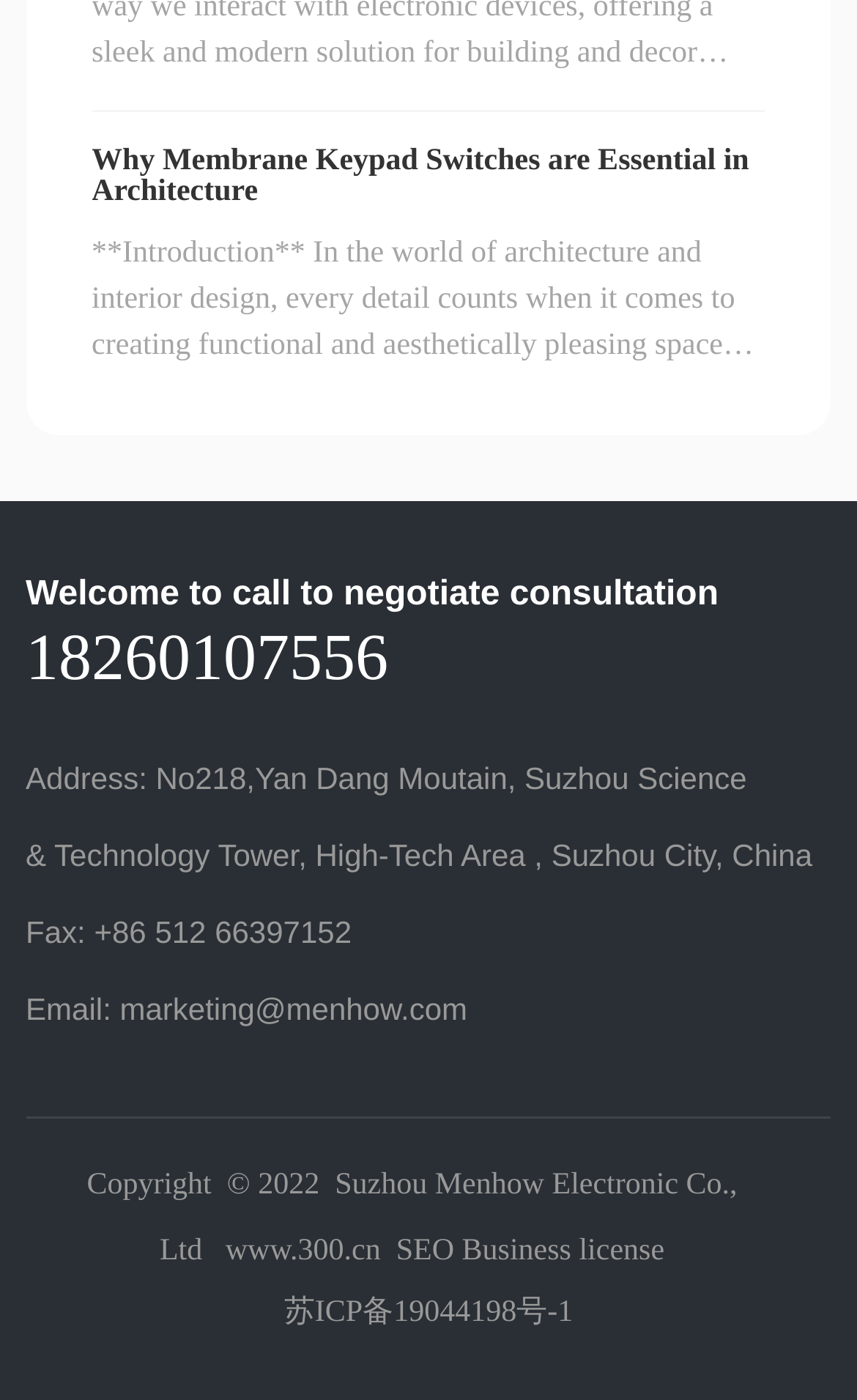Determine the bounding box coordinates for the area you should click to complete the following instruction: "Check the business license".

[0.539, 0.881, 0.775, 0.905]